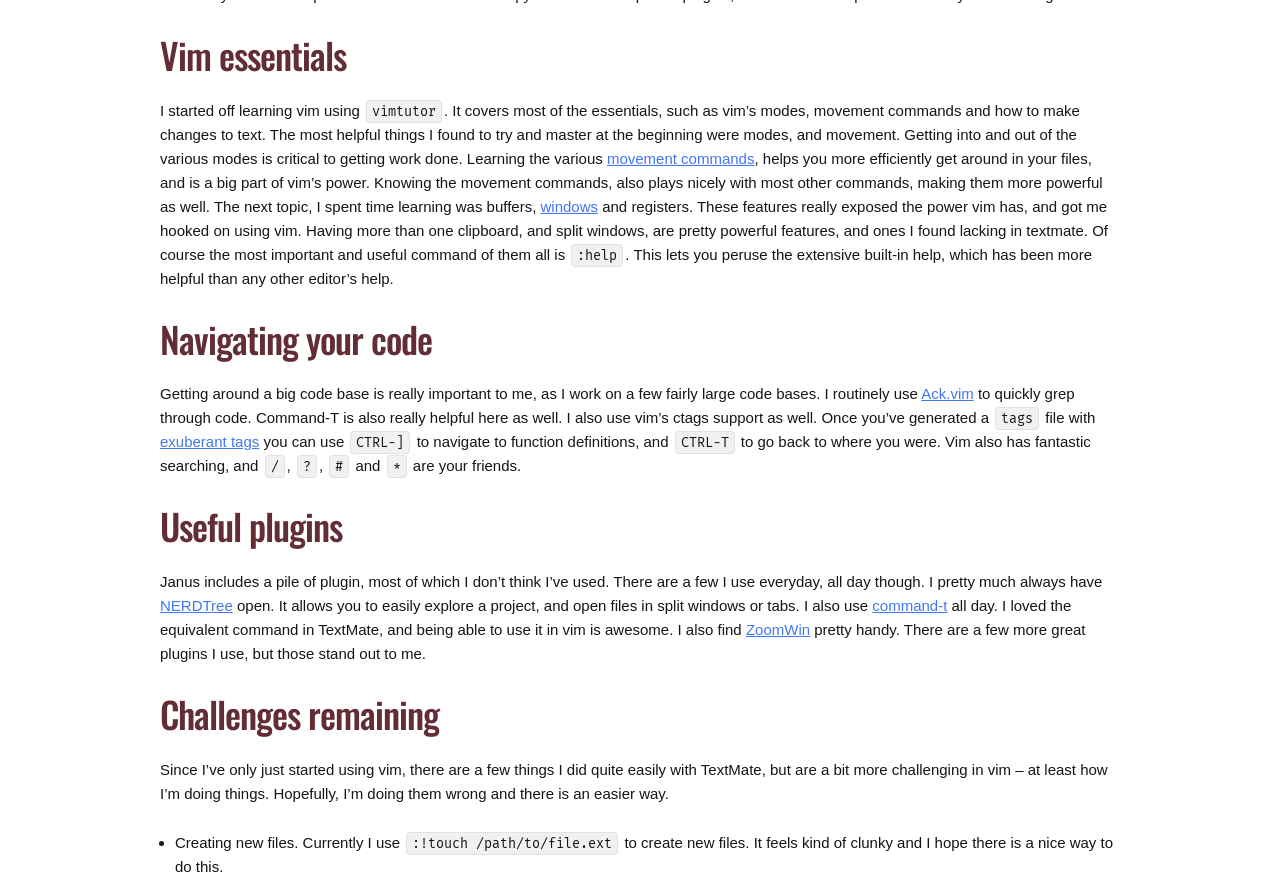Show the bounding box coordinates for the HTML element described as: "movement commands".

[0.474, 0.169, 0.589, 0.189]